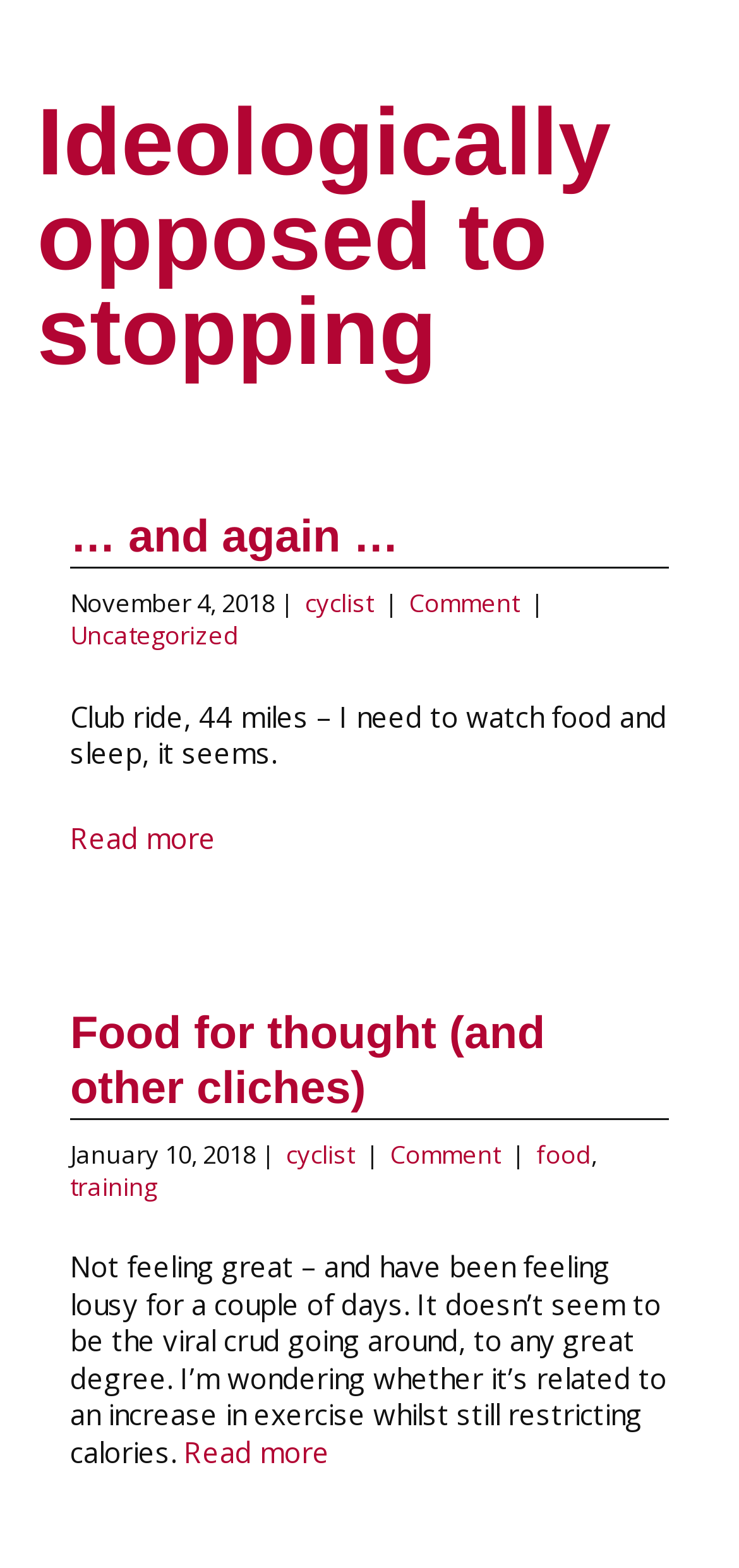What is the topic of the second article?
Using the image, answer in one word or phrase.

Food and training